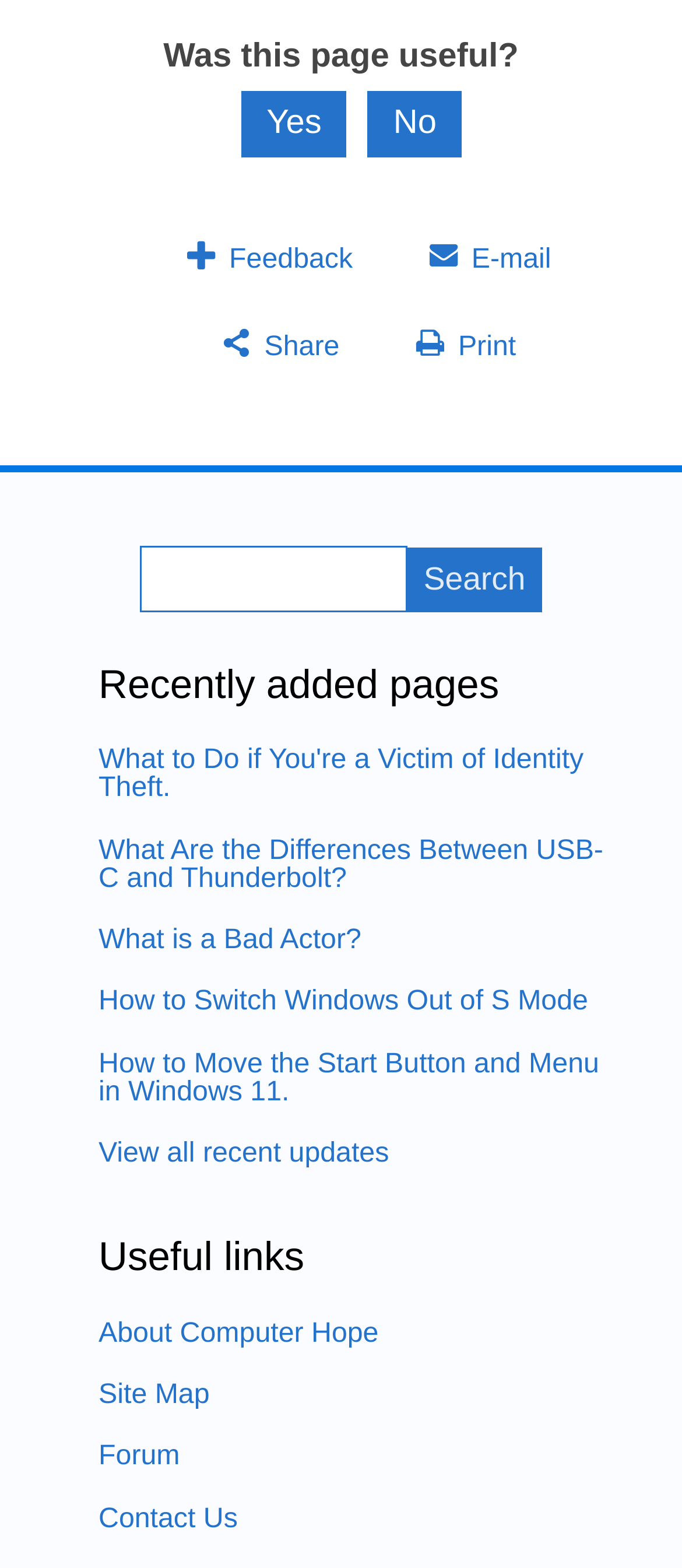What is the function of the 'Feedback' icon?
Please provide a comprehensive answer based on the visual information in the image.

The 'Feedback' icon is located at the top of the webpage, and it is represented by a symbol ''. This suggests that the user can click on the icon to provide feedback or suggestions to the website.